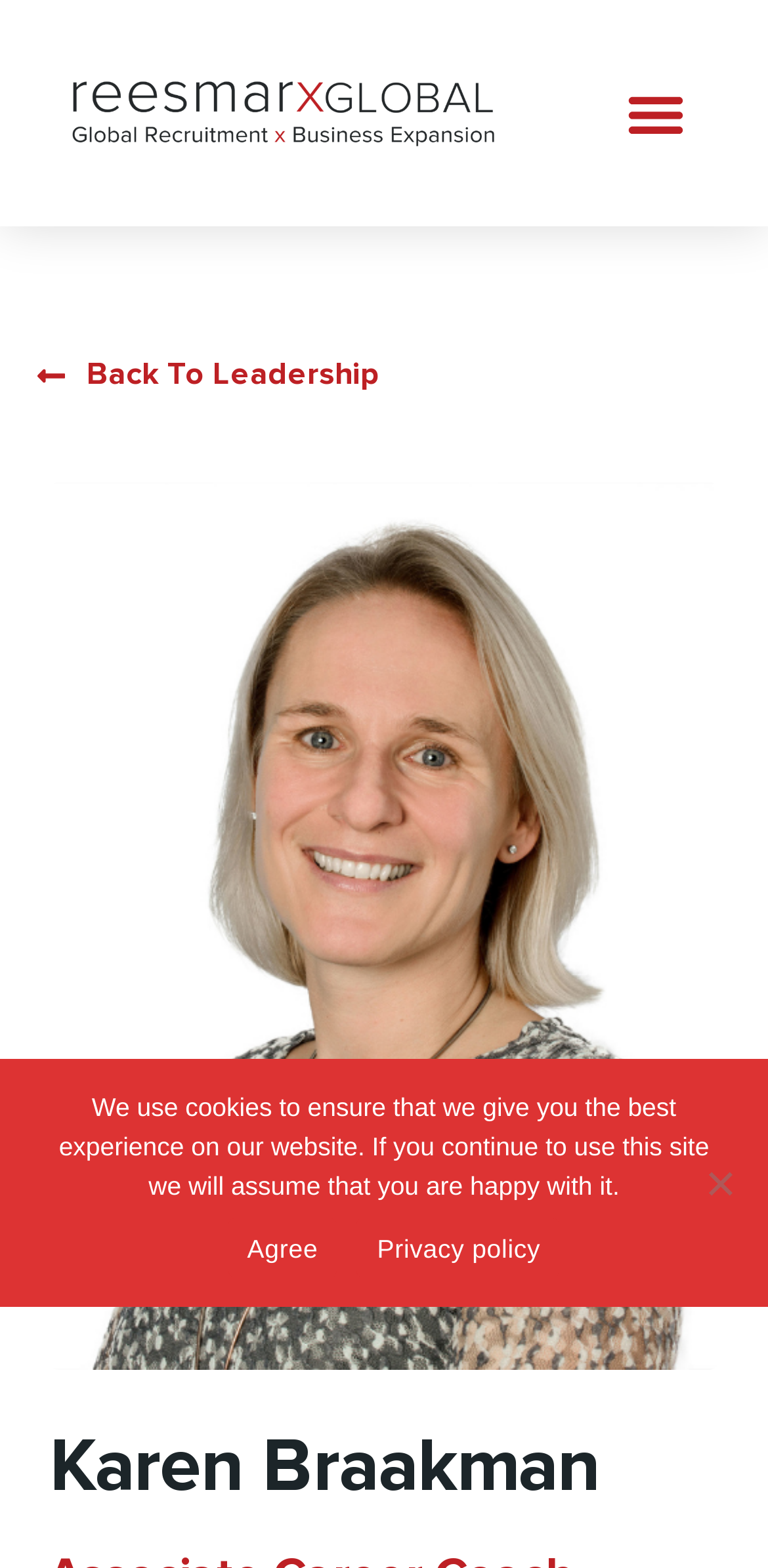Examine the image and give a thorough answer to the following question:
What is the message in the cookie notice dialog?

I found the dialog element with bounding box coordinates [0.0, 0.675, 1.0, 0.833] and StaticText element with bounding box coordinates [0.077, 0.697, 0.923, 0.766] and text 'We use cookies to ensure that we give you the best experience on our website. If you continue to use this site we will assume that you are happy with it.', which suggests that the message in the cookie notice dialog is about using cookies to ensure the best experience on the website.